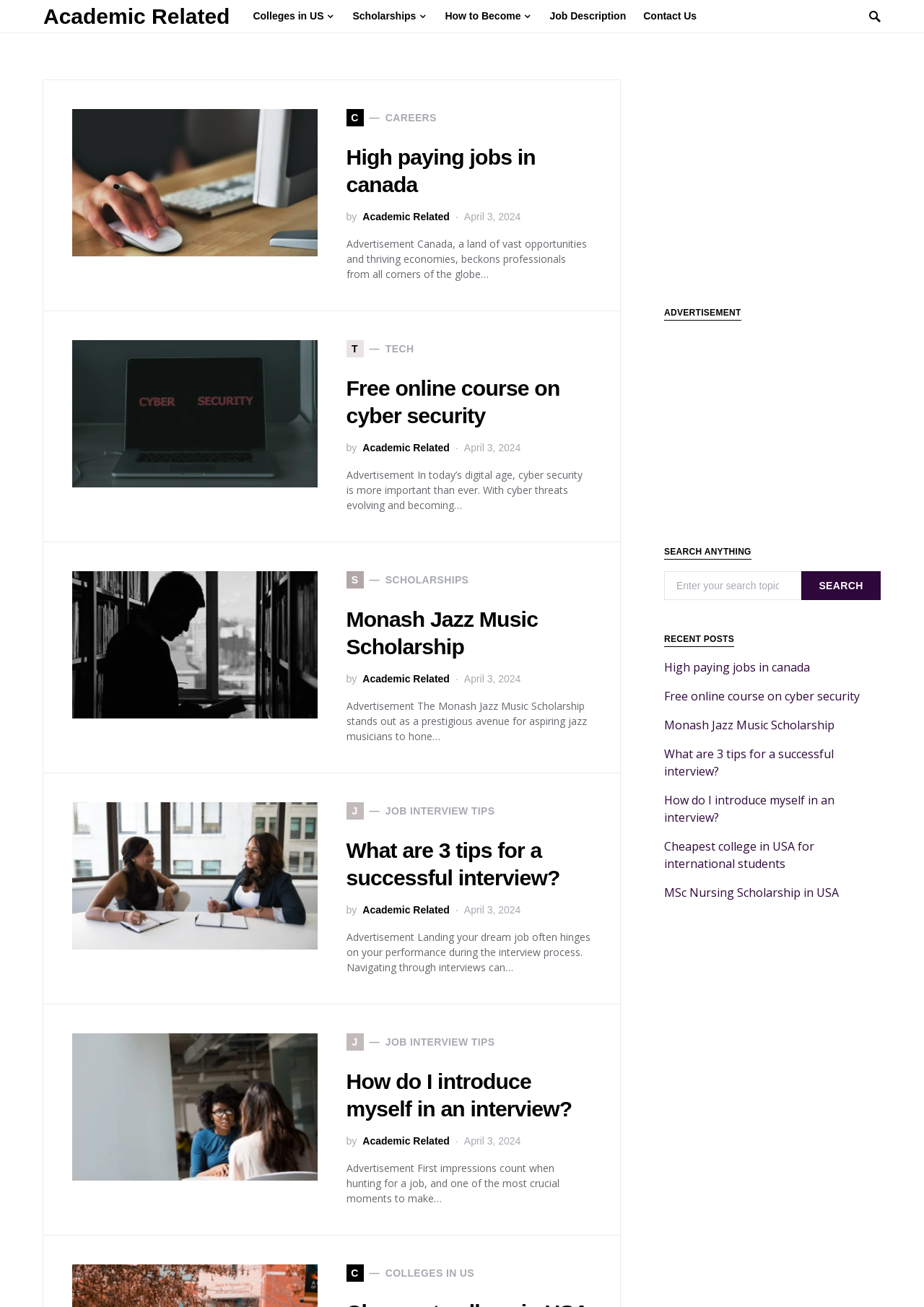Locate the bounding box coordinates of the element that needs to be clicked to carry out the instruction: "Search for something". The coordinates should be given as four float numbers ranging from 0 to 1, i.e., [left, top, right, bottom].

[0.719, 0.437, 0.953, 0.459]